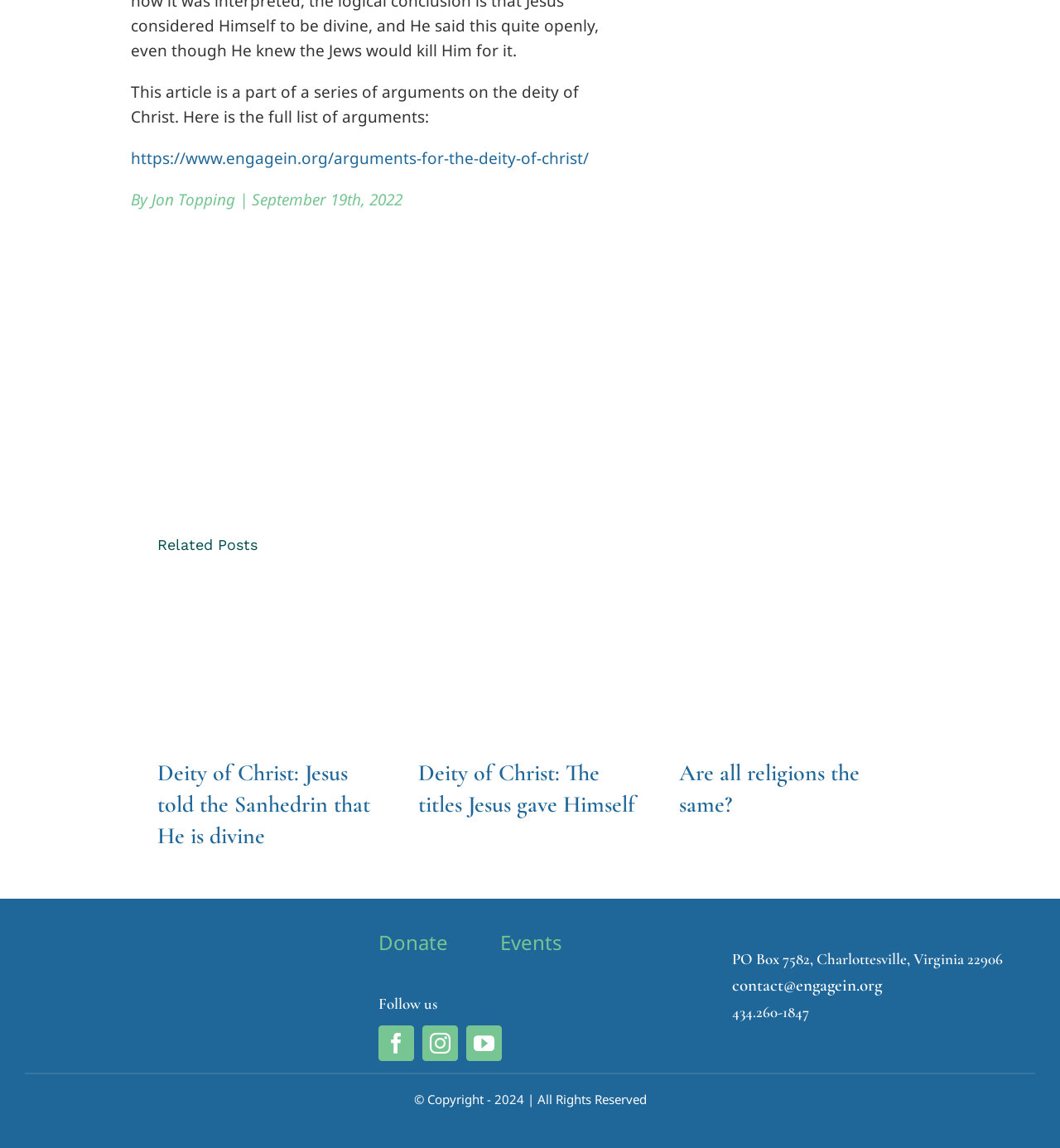Locate the bounding box coordinates of the element that needs to be clicked to carry out the instruction: "Click the '课程' link". The coordinates should be given as four float numbers ranging from 0 to 1, i.e., [left, top, right, bottom].

None